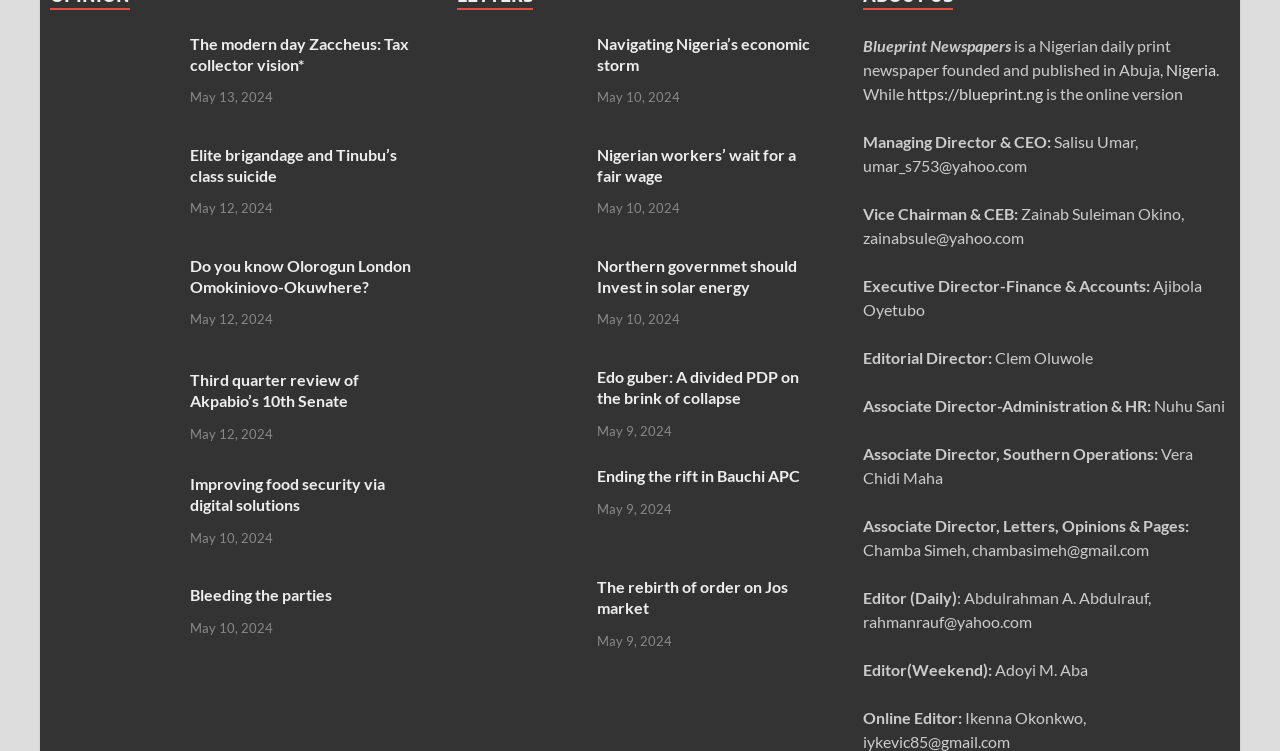Find the bounding box coordinates for the area that should be clicked to accomplish the instruction: "Visit the website 'https://blueprint.ng'".

[0.709, 0.112, 0.815, 0.137]